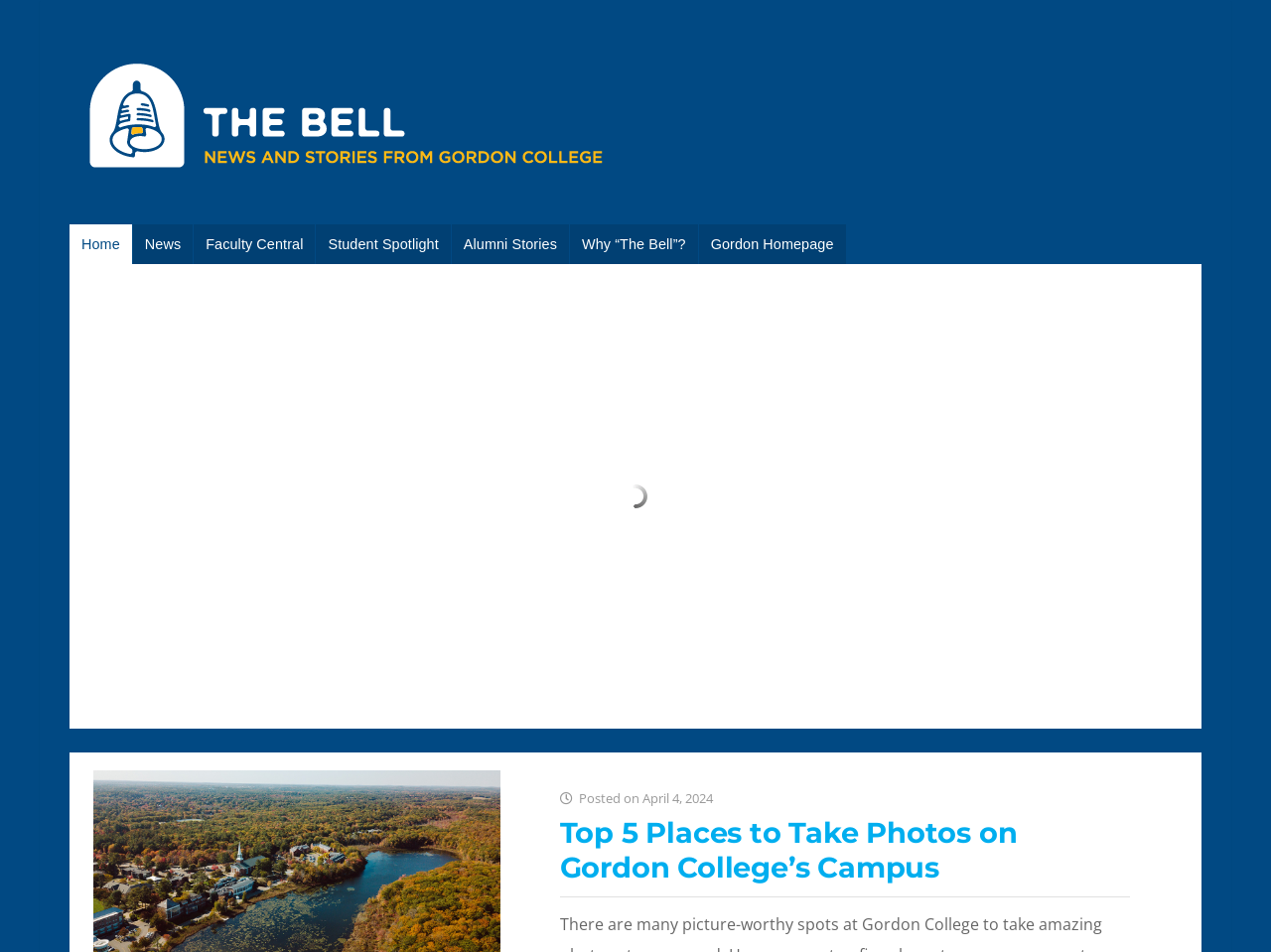Point out the bounding box coordinates of the section to click in order to follow this instruction: "click the home link".

[0.055, 0.236, 0.104, 0.277]